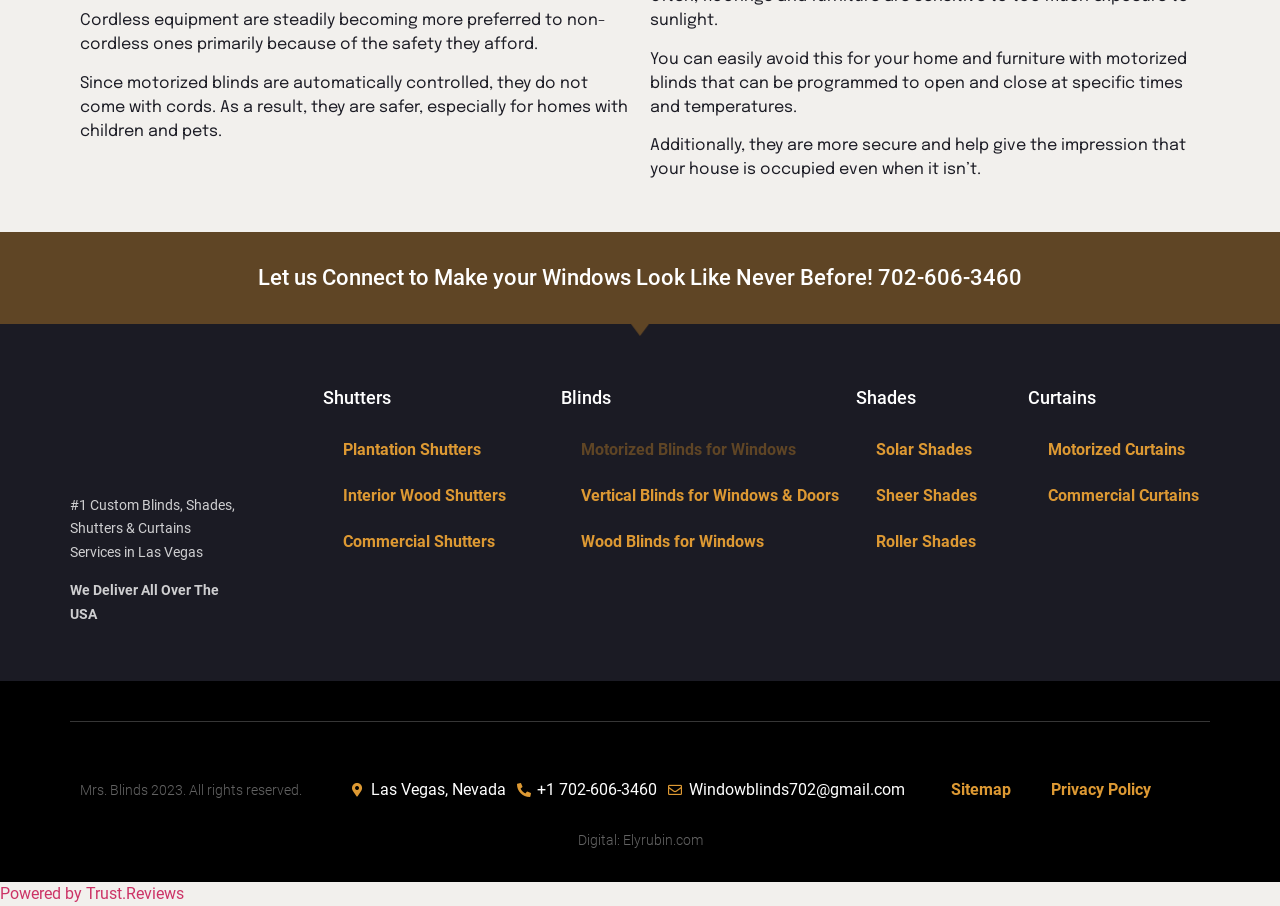What is the location of the company?
Based on the screenshot, provide your answer in one word or phrase.

Las Vegas, Nevada